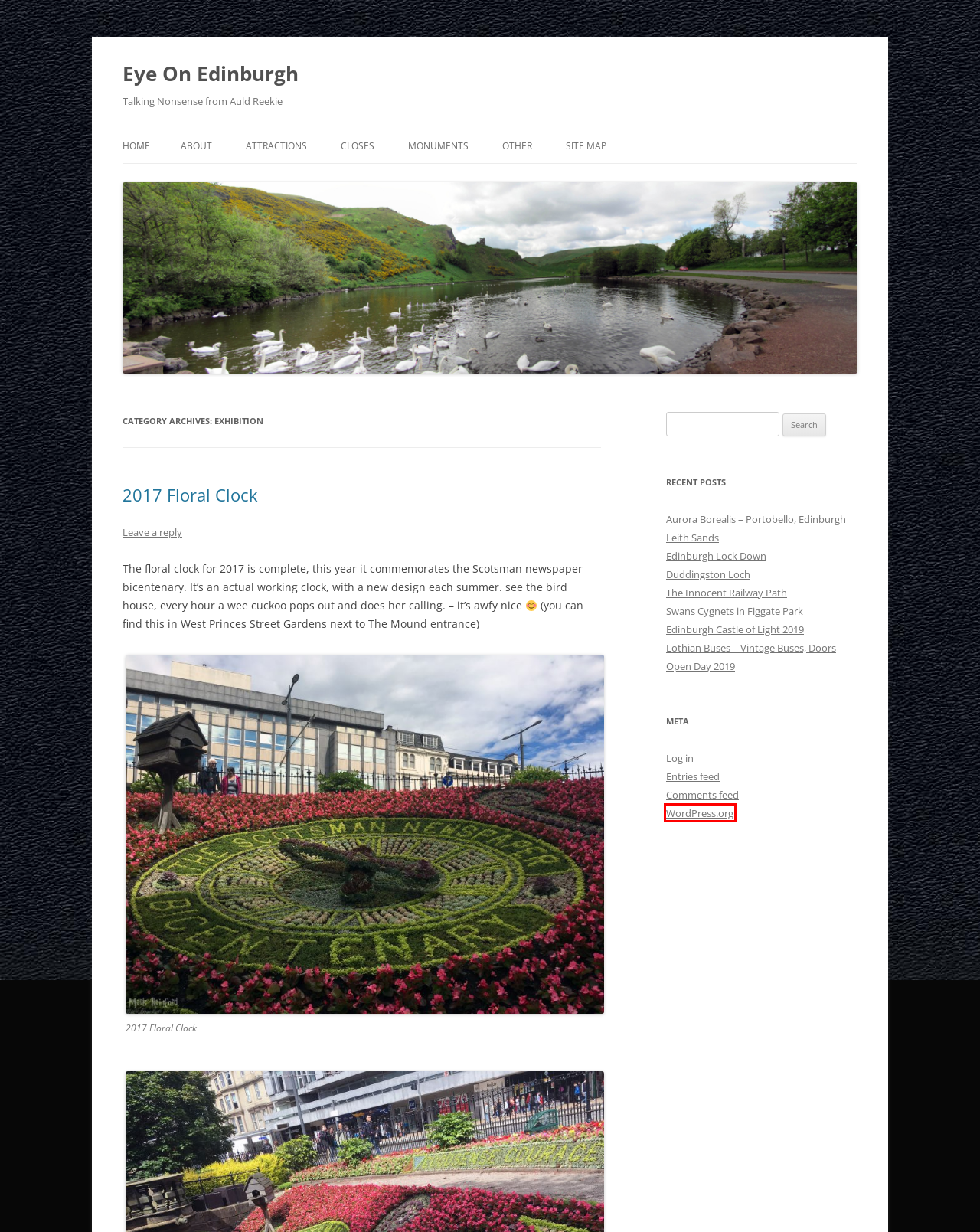You are given a webpage screenshot where a red bounding box highlights an element. Determine the most fitting webpage description for the new page that loads after clicking the element within the red bounding box. Here are the candidates:
A. Bailie Fyfe's Close - Eye On Edinburgh
B. Mercat Cross - Eye On Edinburgh
C. Bell’s Wynd - Eye On Edinburgh
D. Anchor Close - Eye On Edinburgh
E. Craig's Close - Eye On Edinburgh
F. Portuguese Cannon - Eye On Edinburgh
G. Blog Tool, Publishing Platform, and CMS – WordPress.org
H. Fireworks concert 2017 - Eye On Edinburgh

G